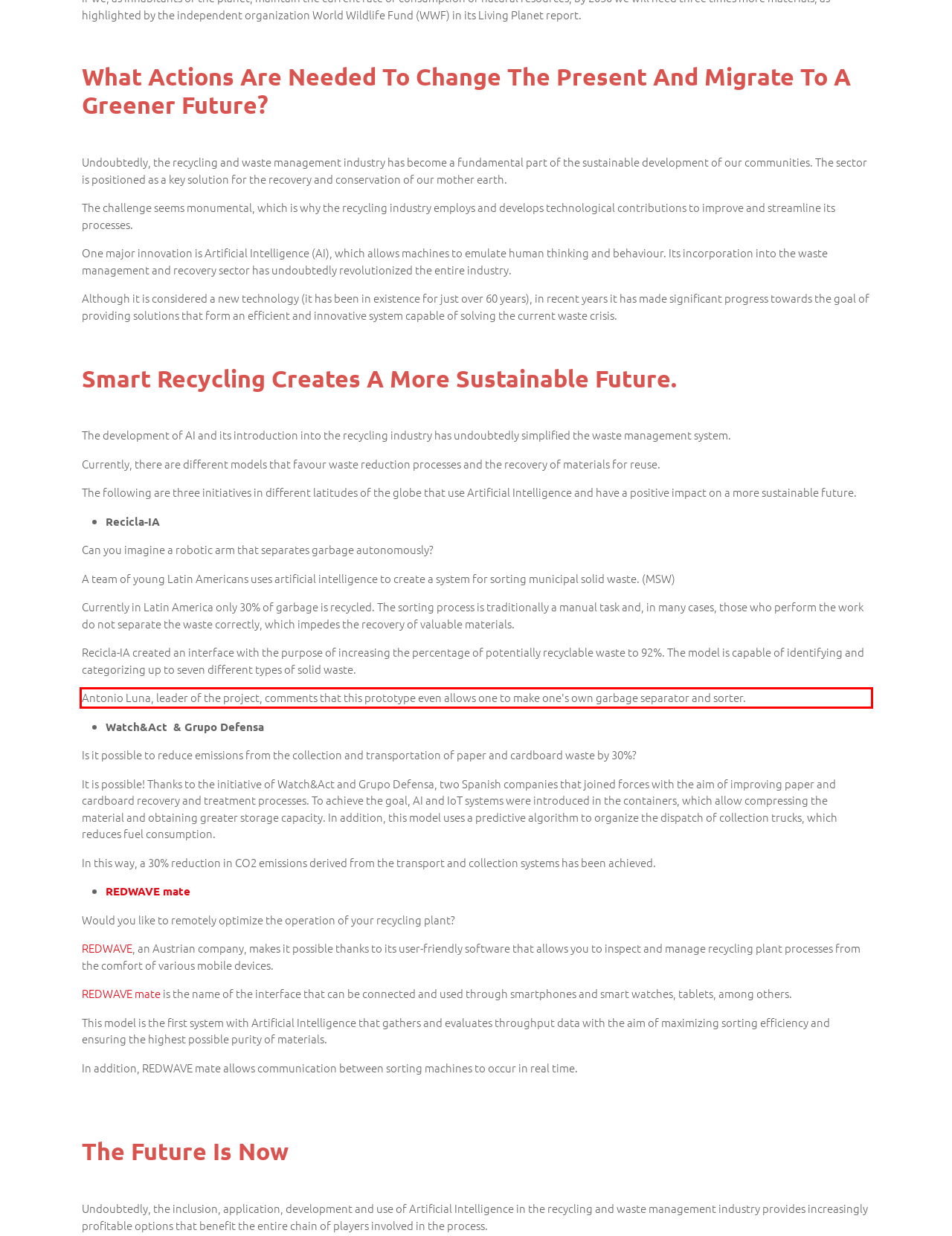Given a webpage screenshot, locate the red bounding box and extract the text content found inside it.

Antonio Luna, leader of the project, comments that this prototype even allows one to make one's own garbage separator and sorter.